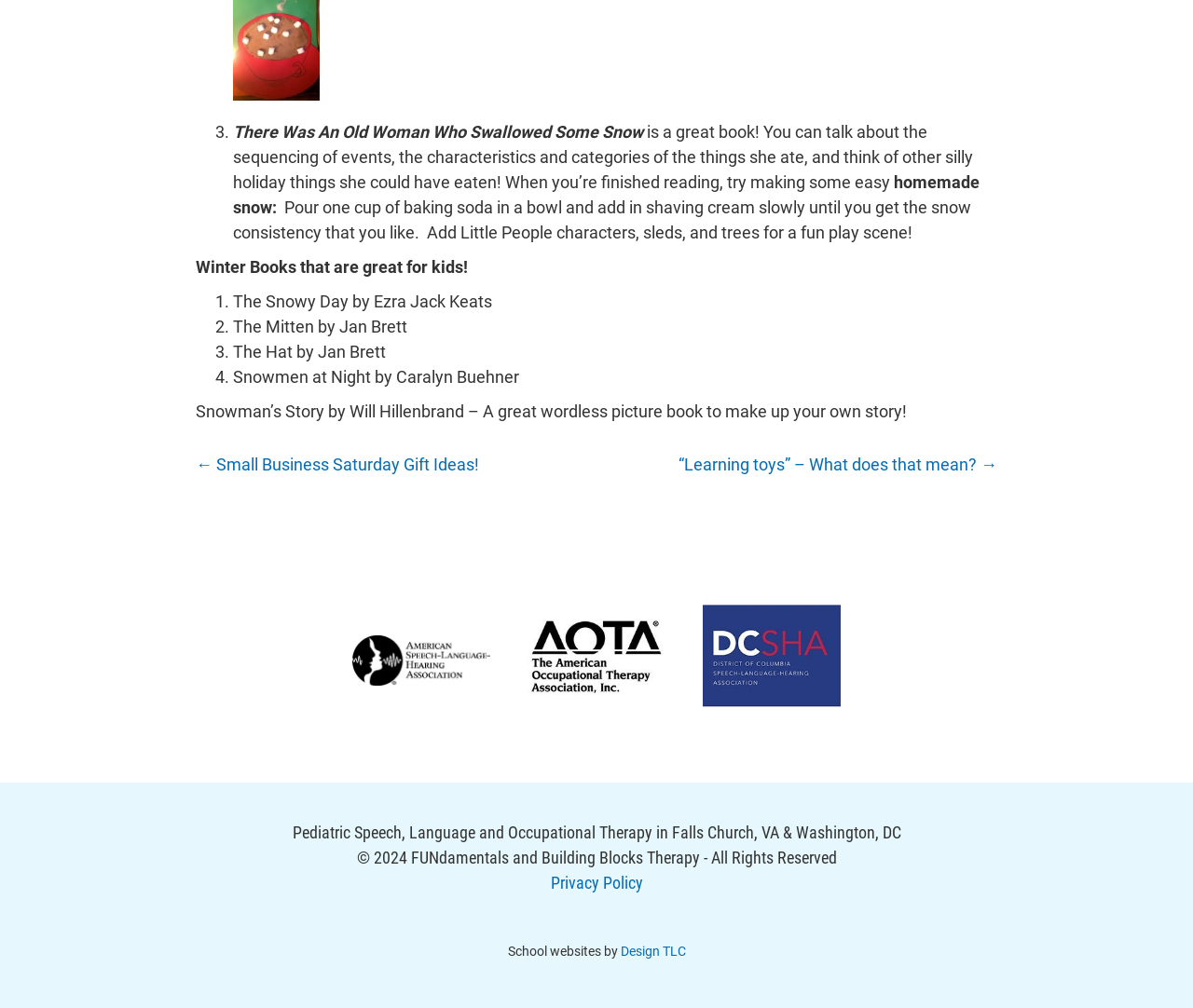What is the name of the company that designed the school website?
Answer the question with detailed information derived from the image.

I read the static text element at the bottom of the page that mentions 'School websites by' and found the link to 'Design TLC', which is the company that designed the school website.